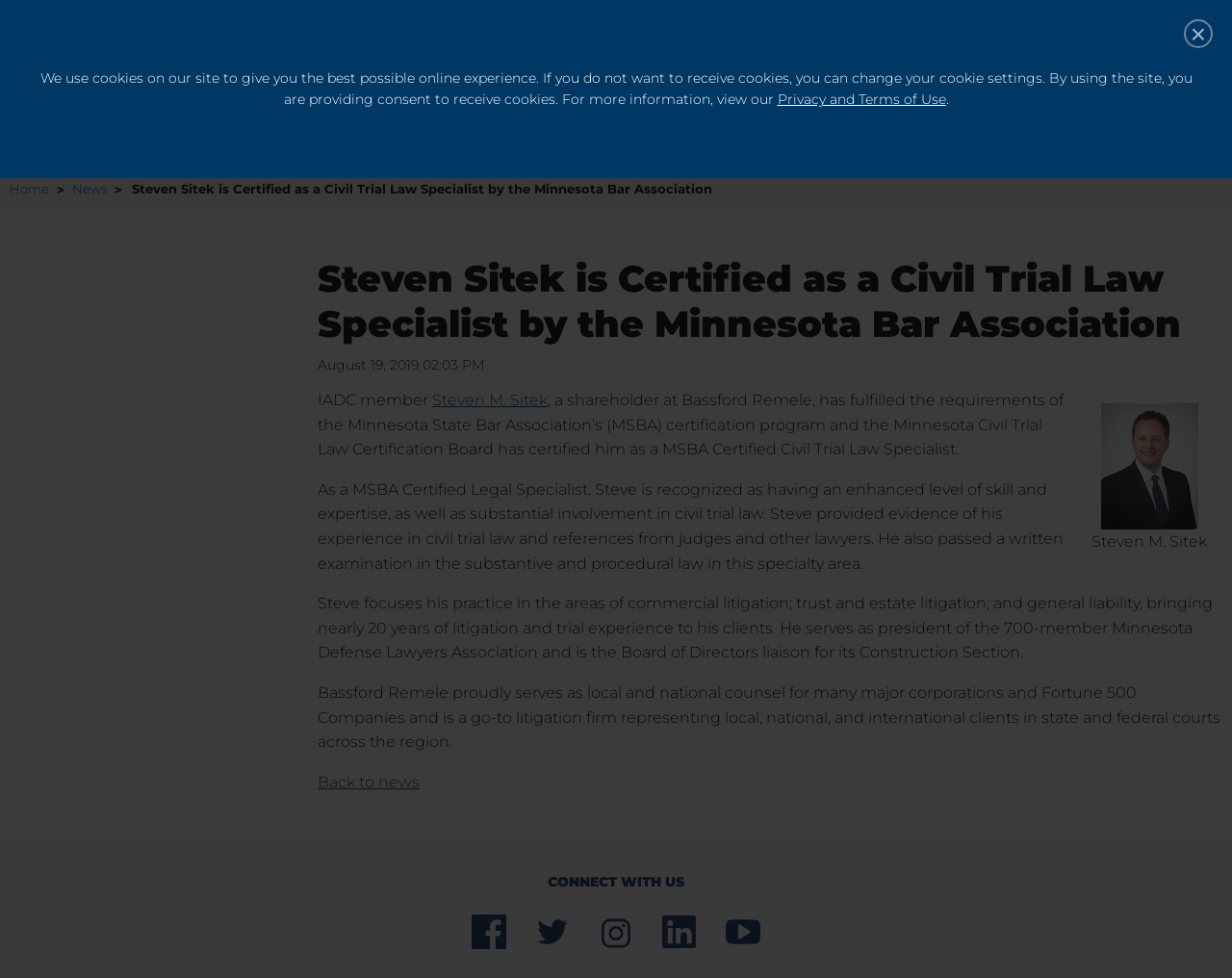Please predict the bounding box coordinates (top-left x, top-left y, bottom-right x, bottom-right y) for the UI element in the screenshot that fits the description: 8 highlights about V-day Parade

None